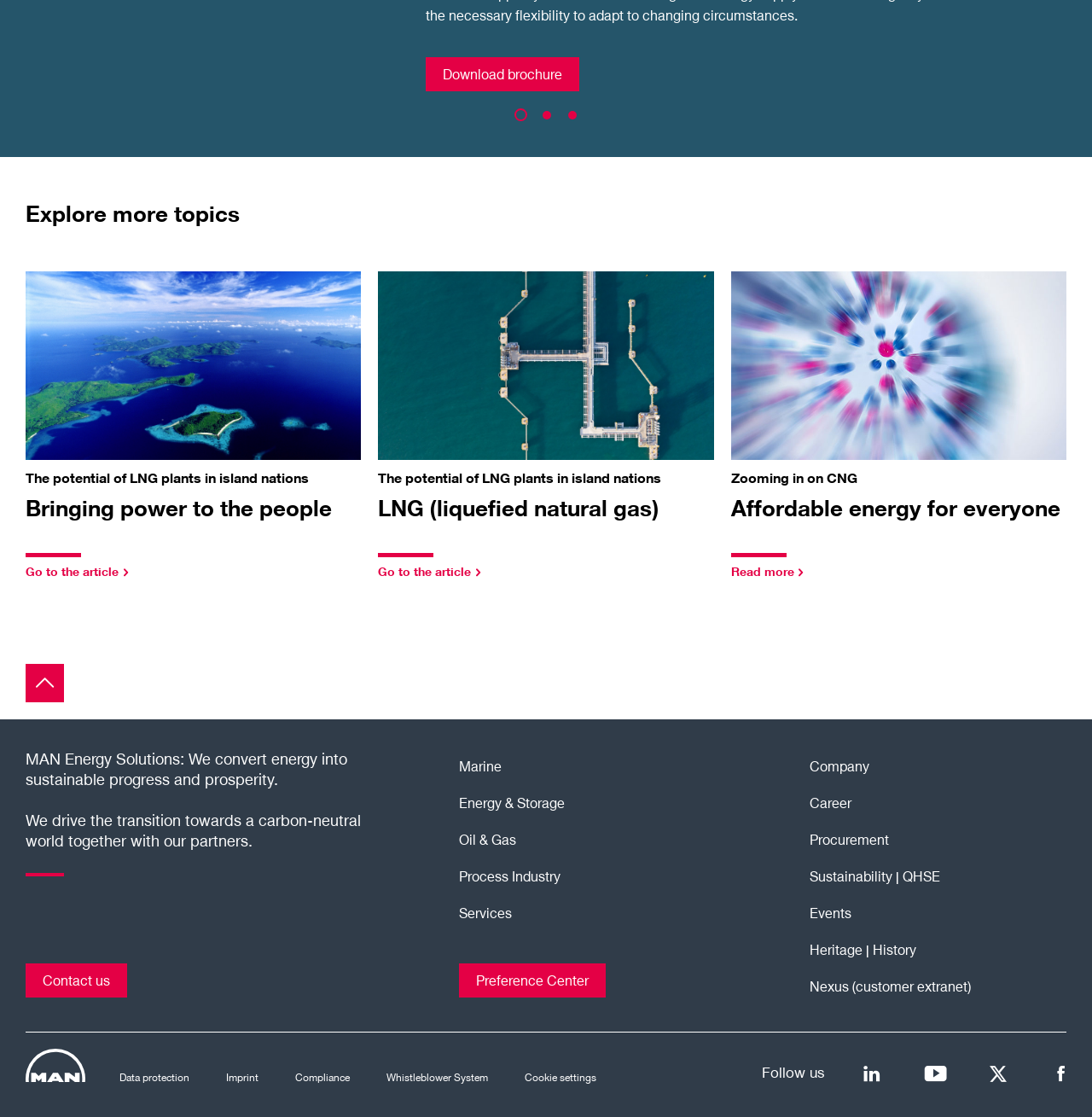Can you find the bounding box coordinates for the element to click on to achieve the instruction: "Contact us"?

[0.023, 0.899, 0.116, 0.929]